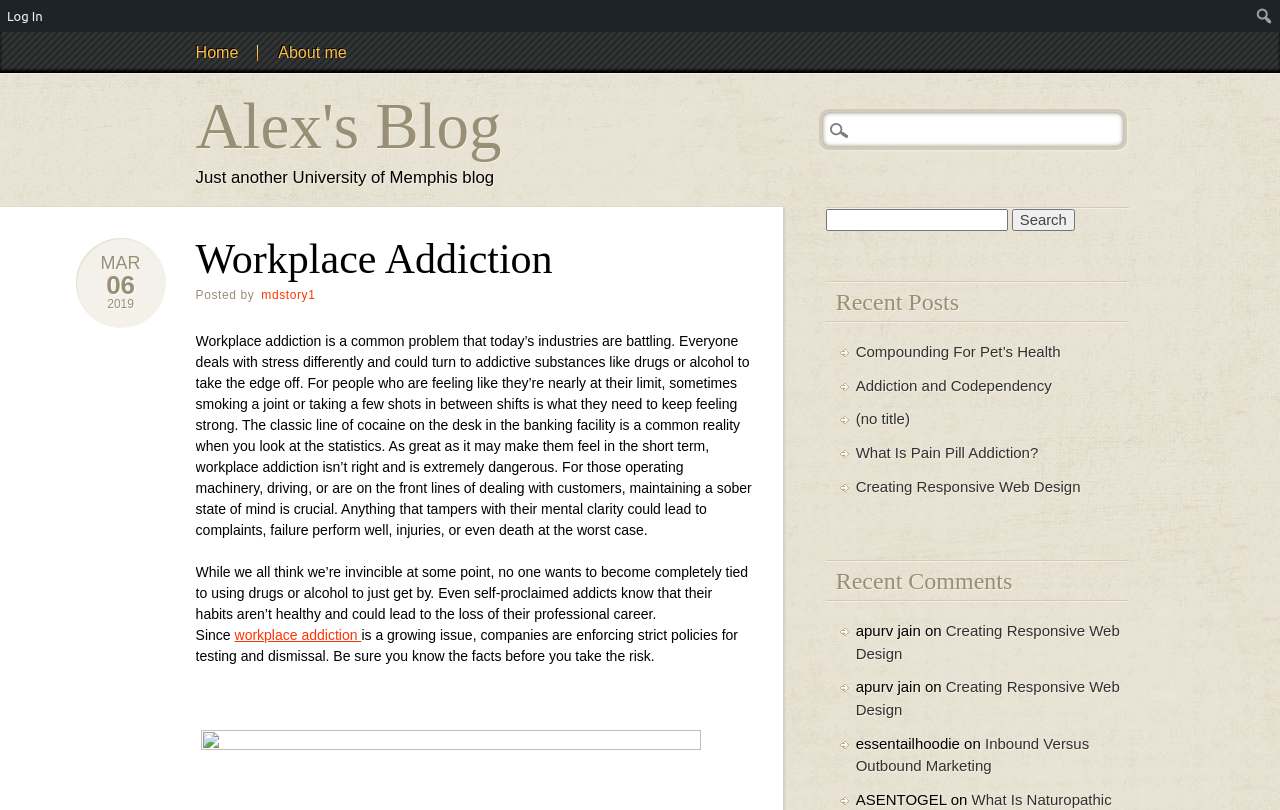What is the topic of the first blog post?
Using the image provided, answer with just one word or phrase.

Workplace Addiction